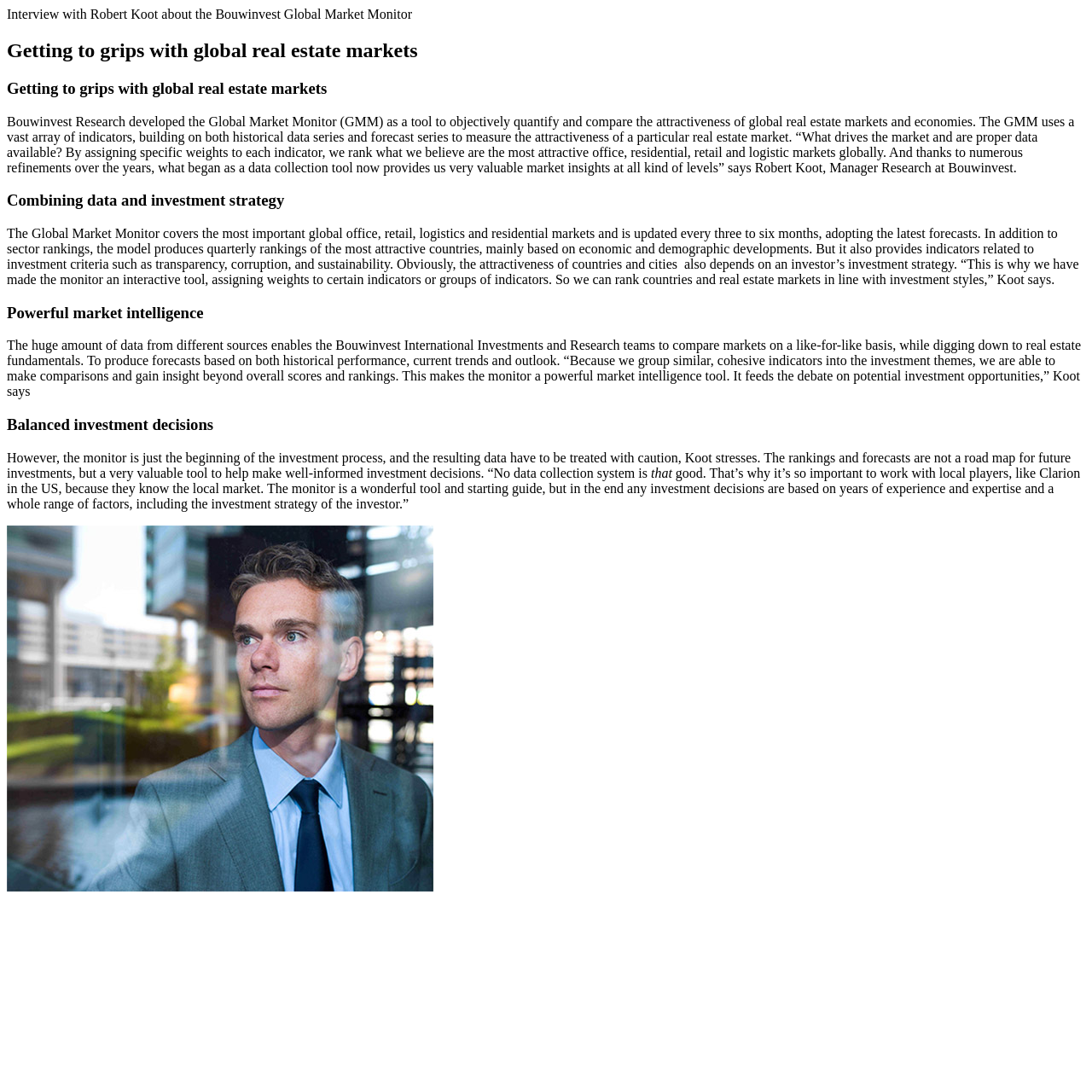Why is it important to work with local players?
Please provide a detailed answer to the question.

According to Robert Koot, it's important to work with local players, like Clarion in the US, because they know the local market, which is essential for making informed investment decisions.